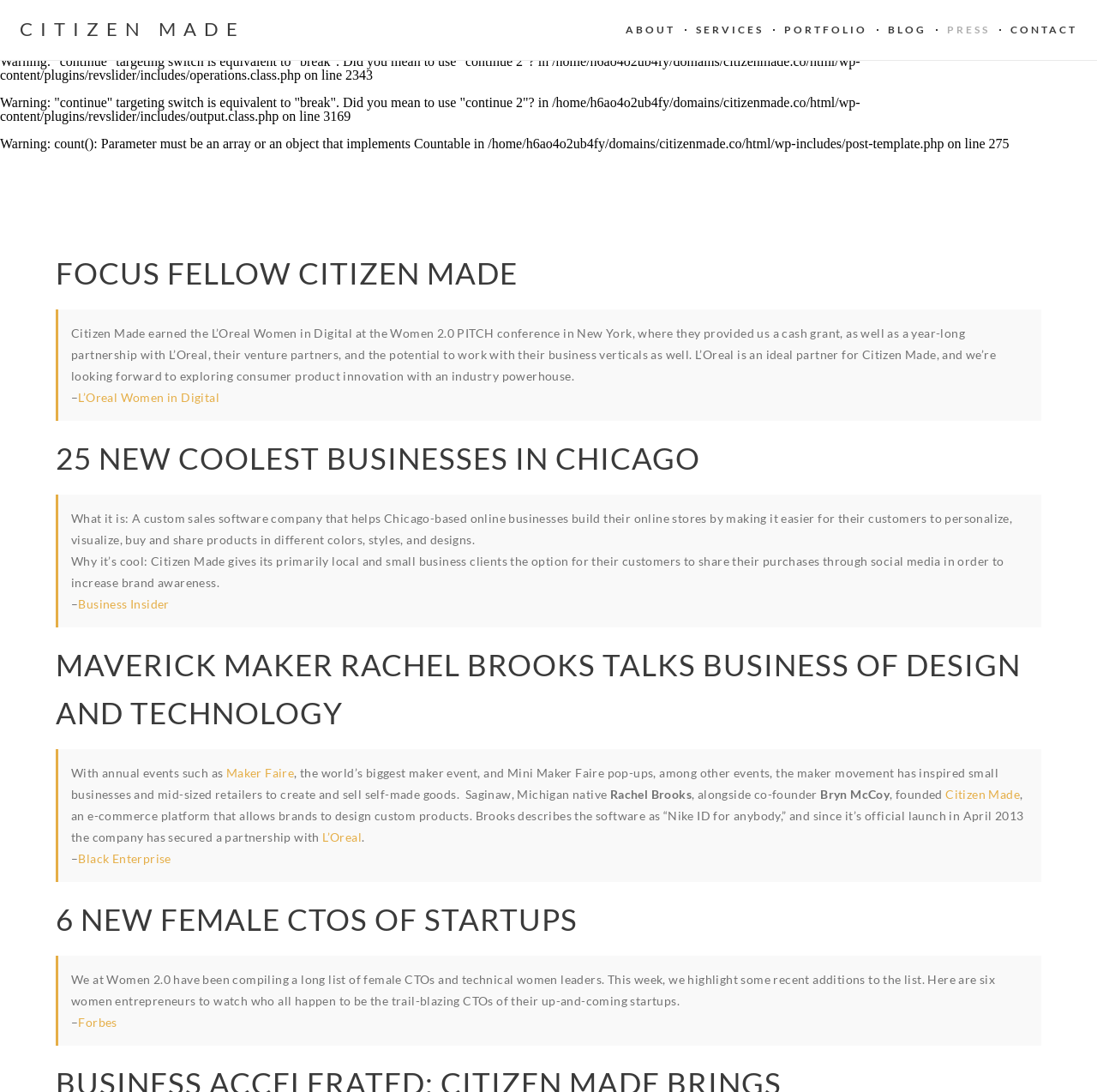Please provide a detailed answer to the question below based on the screenshot: 
What is the name of the publication that featured Citizen Made as one of the coolest businesses in Chicago?

I inferred this answer by looking at the text 'What it is: A custom sales software company that helps Chicago-based online businesses build their online stores... – Business Insider' which suggests that Business Insider is the publication that featured Citizen Made as one of the coolest businesses in Chicago.